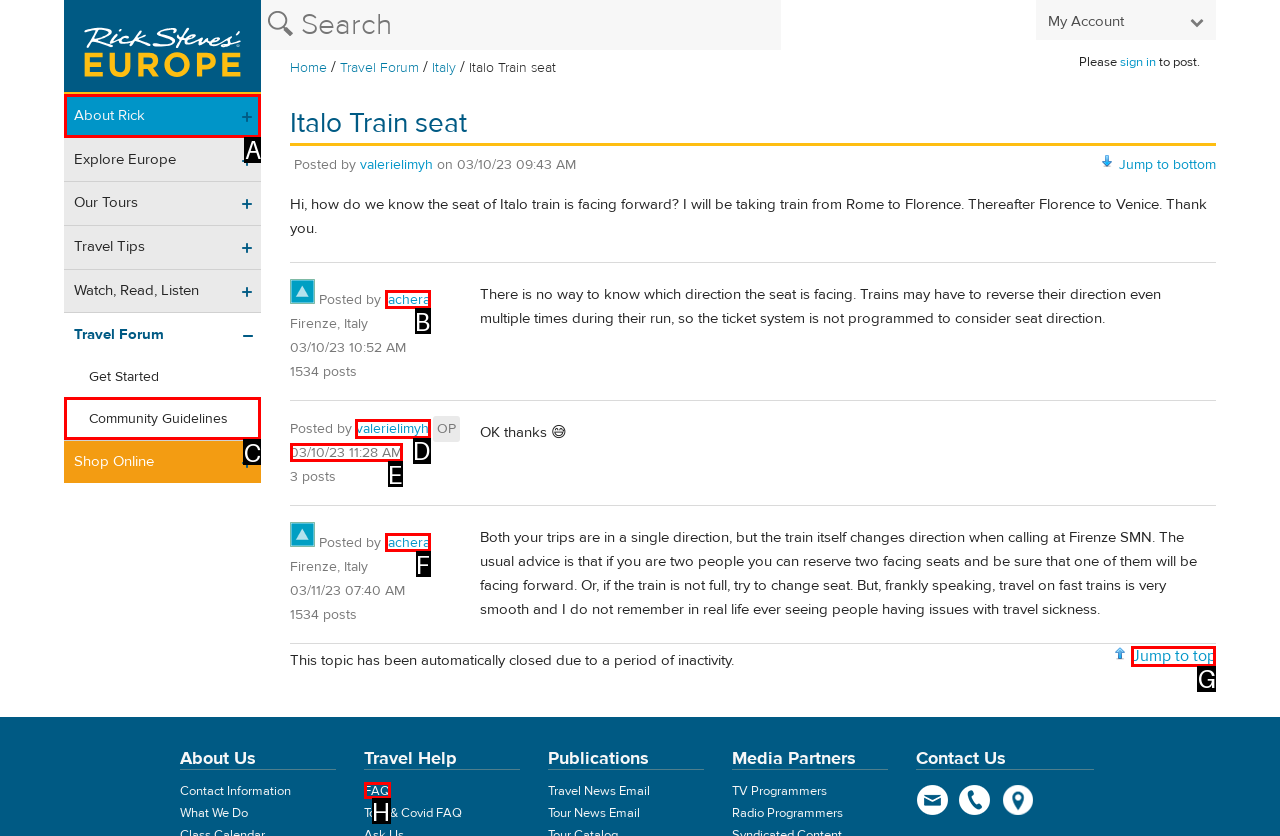Determine which HTML element to click for this task: View original poster's profile Provide the letter of the selected choice.

D